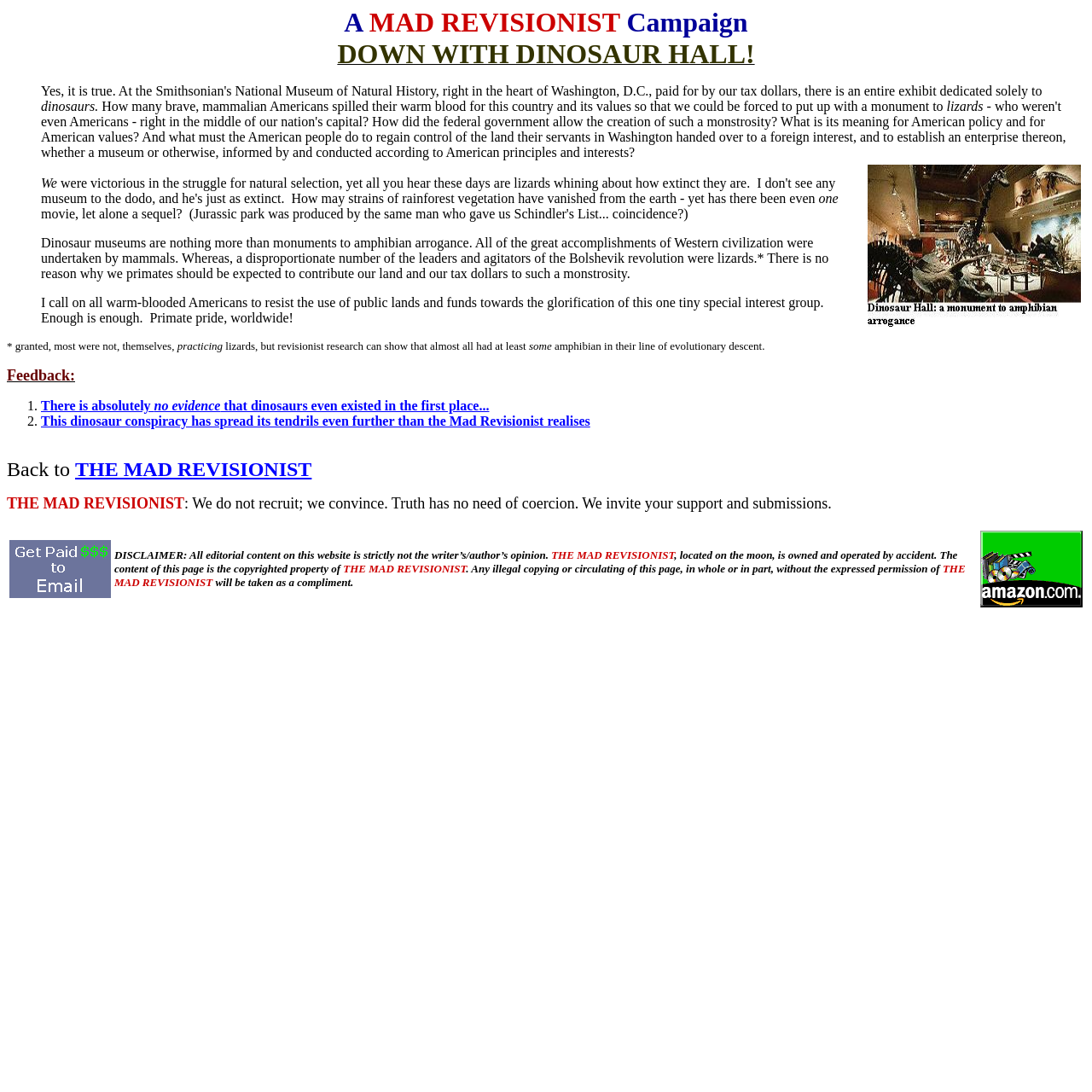Provide an in-depth caption for the webpage.

The webpage is titled "The Mad Revisionist" and appears to be a satirical or humorous website. At the top, there is a header section with three static text elements: "A", "MAD REVISIONIST", and "Campaign". Below this header, there is a prominent static text element that reads "DOWN WITH DINOSAUR HALL!".

The main content of the webpage is a series of static text elements that appear to be a humorous rant about dinosaurs and their supposed connection to communism. The text is written in a sarcastic and exaggerated tone, with phrases like "amphibian arrogance" and "primate pride, worldwide!". There are also several links and images scattered throughout the text, including an image that takes up a significant portion of the page.

To the left of the main content, there is a section with a series of links, including "Feedback:" and "Back to THE MAD REVISIONIST". Below this section, there is a table with three cells, each containing a link and an image. The links are to "Join zWallet.com", "DISCLAIMER", and "Shop at Amazon.com!".

Throughout the webpage, there are a total of 7 images, 23 static text elements, 2 links, and 1 table. The layout is somewhat cluttered, with elements overlapping and competing for attention. However, the overall tone of the webpage is playful and humorous, suggesting that it is intended to be an entertaining and satirical take on conspiracy theories and revisionist history.